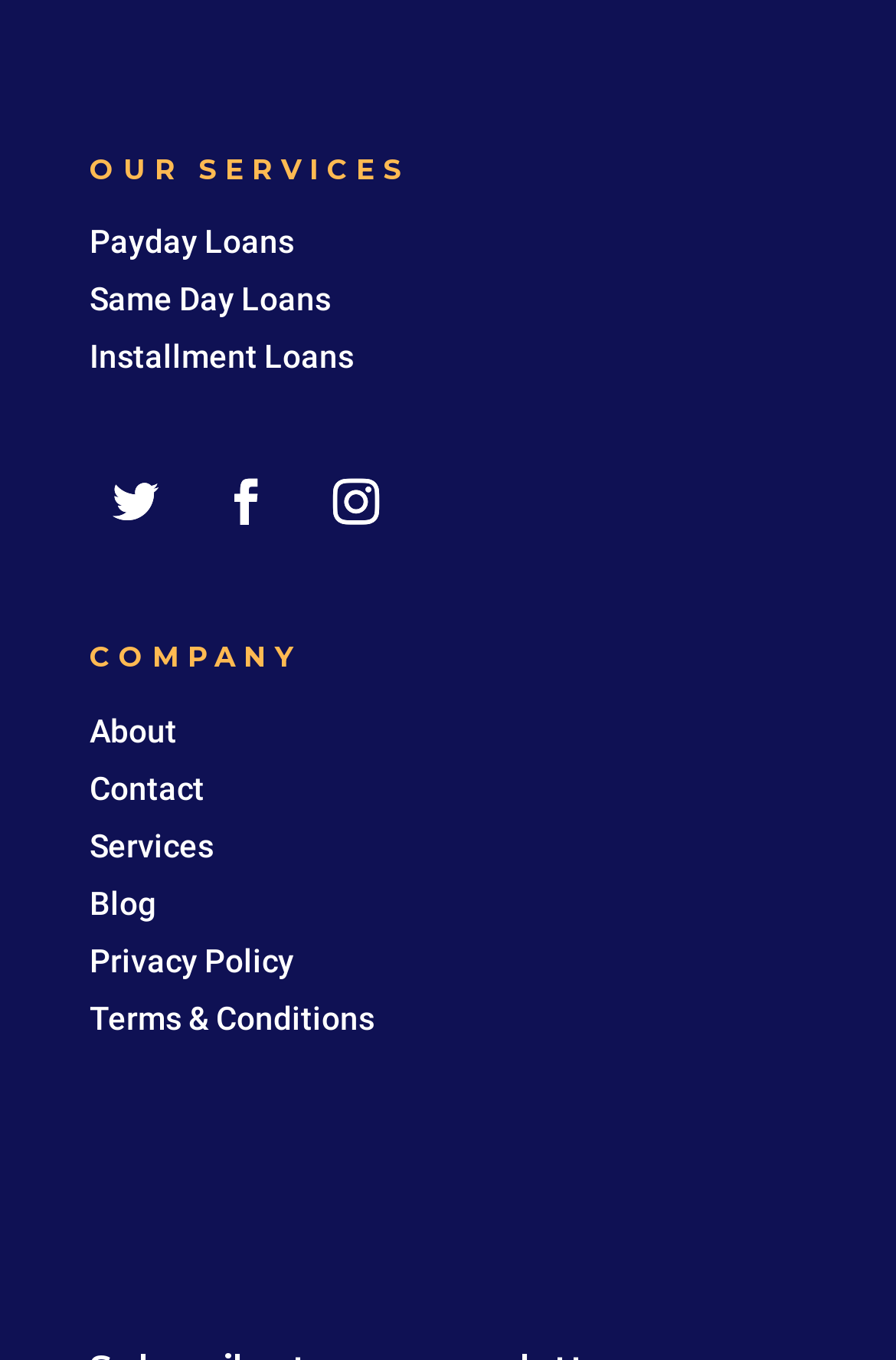Given the element description, predict the bounding box coordinates in the format (top-left x, top-left y, bottom-right x, bottom-right y). Make sure all values are between 0 and 1. Here is the element description: Payday Loans

[0.1, 0.164, 0.328, 0.191]